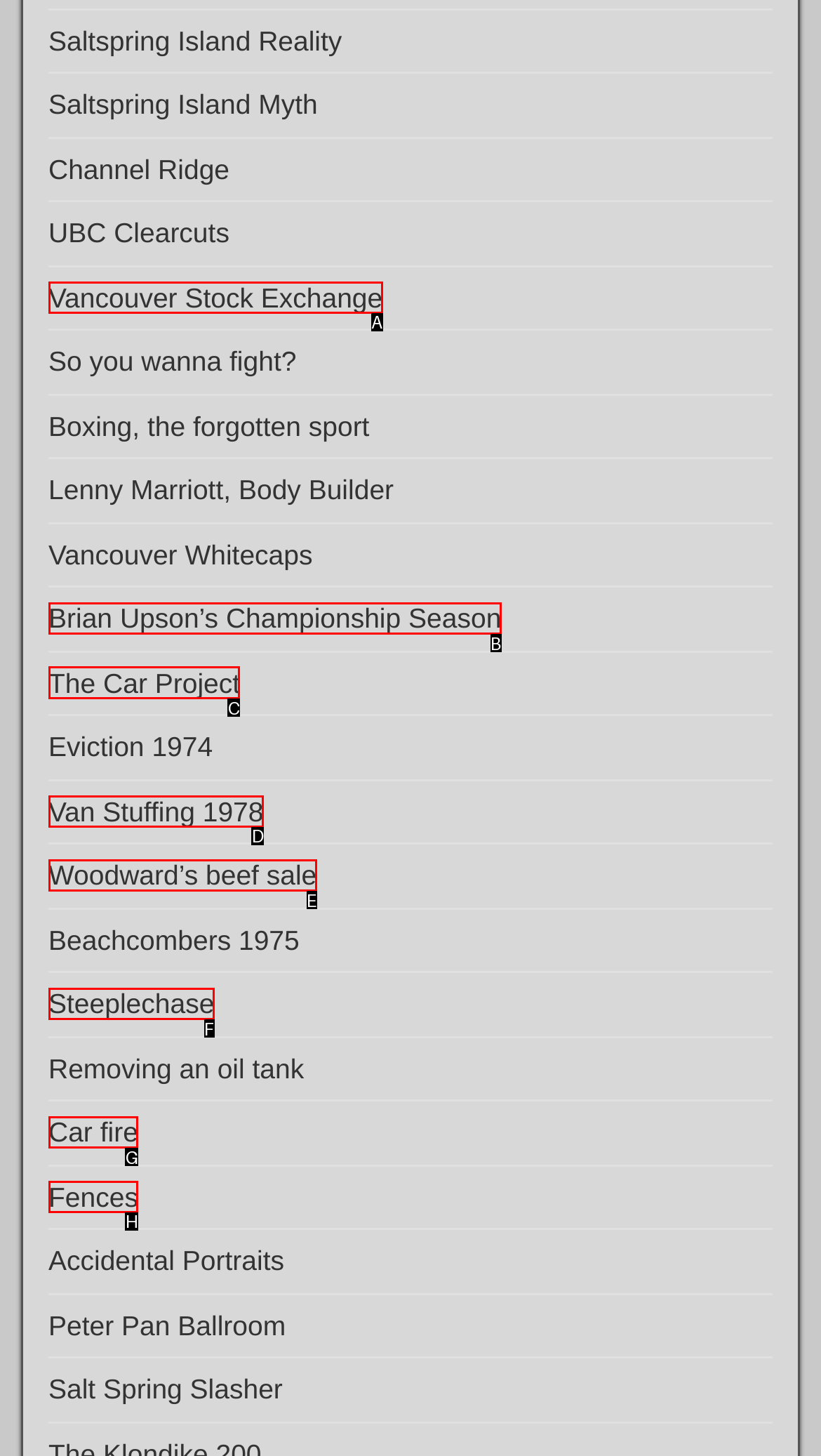Which letter corresponds to the correct option to complete the task: Explore the Car Project?
Answer with the letter of the chosen UI element.

C